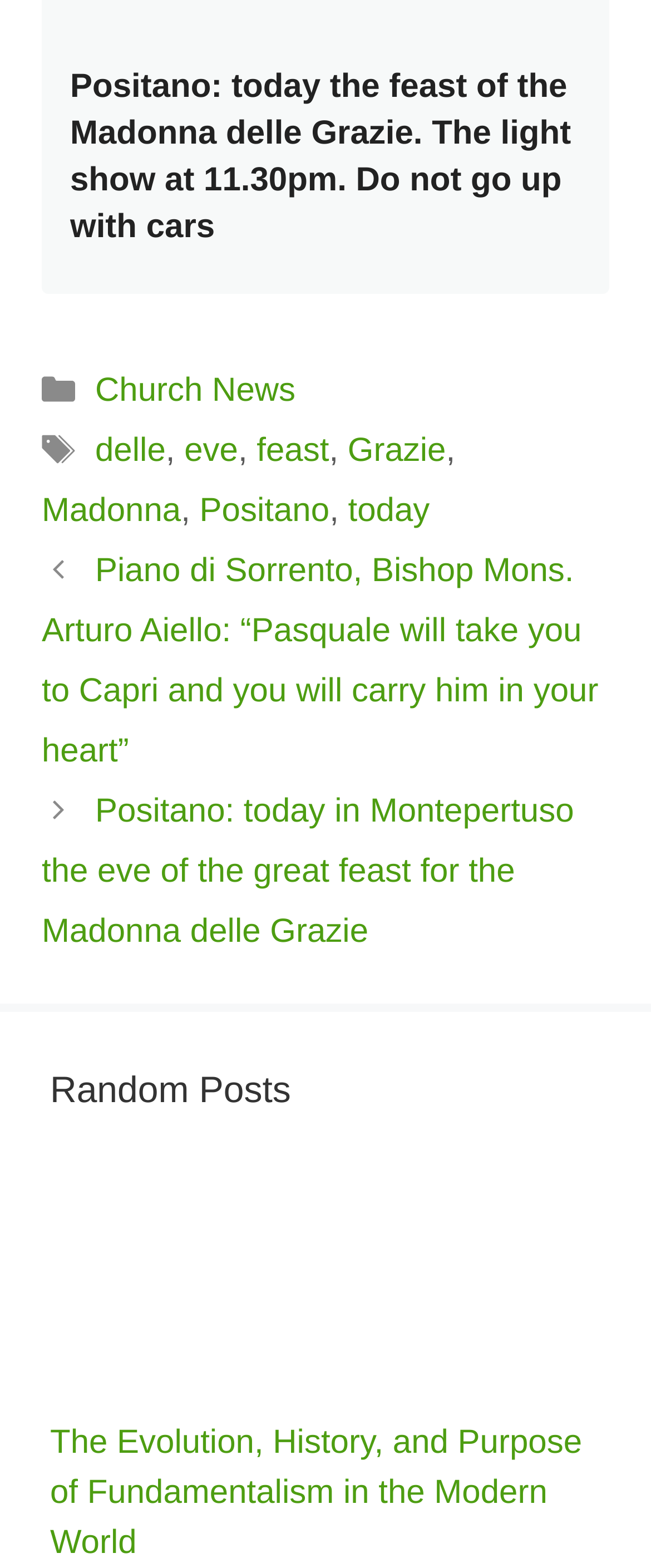Please answer the following question as detailed as possible based on the image: 
How many tags are listed in the footer section?

I counted the number of tags listed in the footer section of the webpage. There are 7 tags: 'delle', 'eve', 'feast', 'Grazie', 'Madonna', 'Positano', and 'today'.